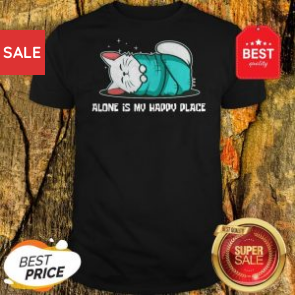Answer the question in one word or a short phrase:
What is written on the upper left corner of the t-shirt?

SALE